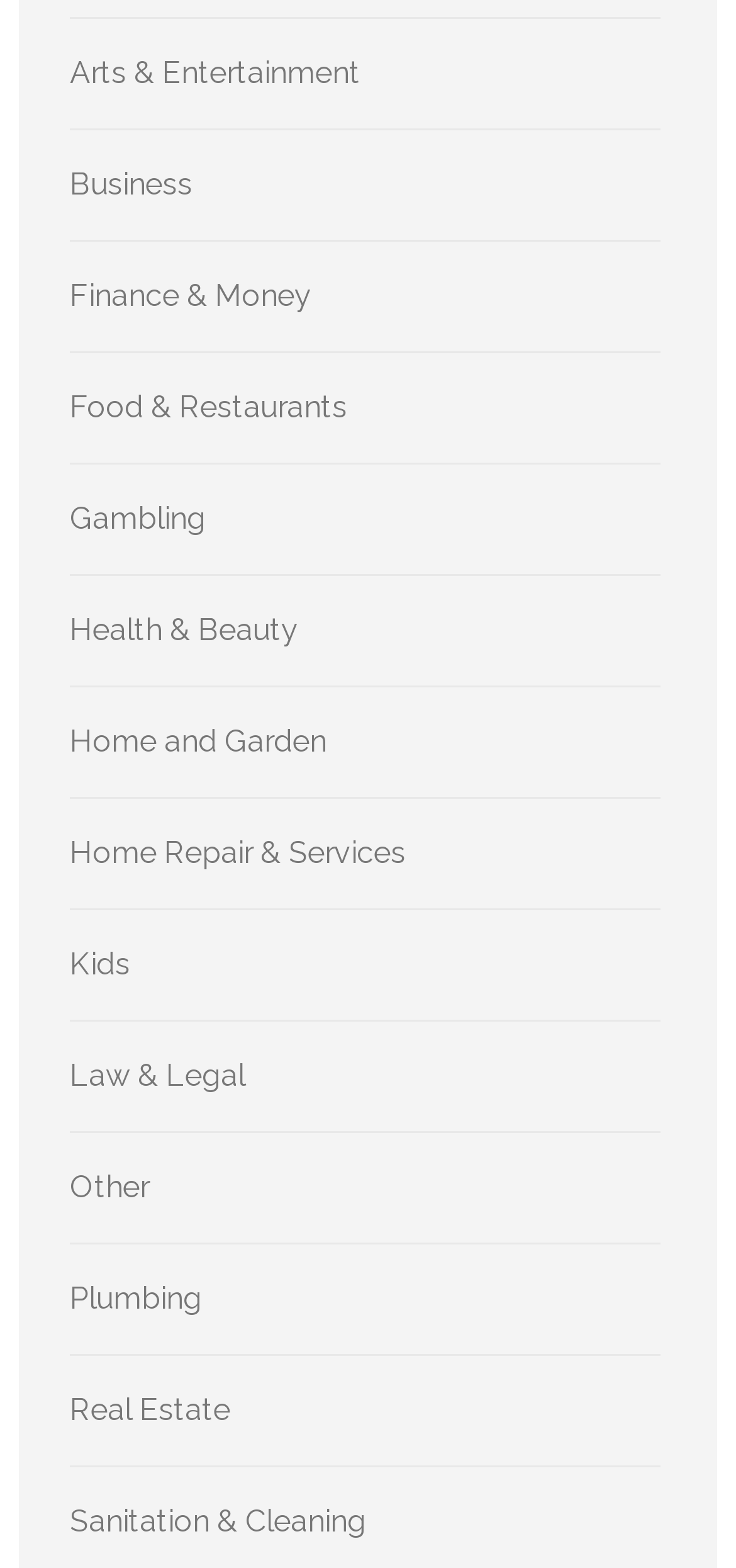Specify the bounding box coordinates of the element's area that should be clicked to execute the given instruction: "Browse Arts & Entertainment". The coordinates should be four float numbers between 0 and 1, i.e., [left, top, right, bottom].

[0.095, 0.035, 0.49, 0.058]